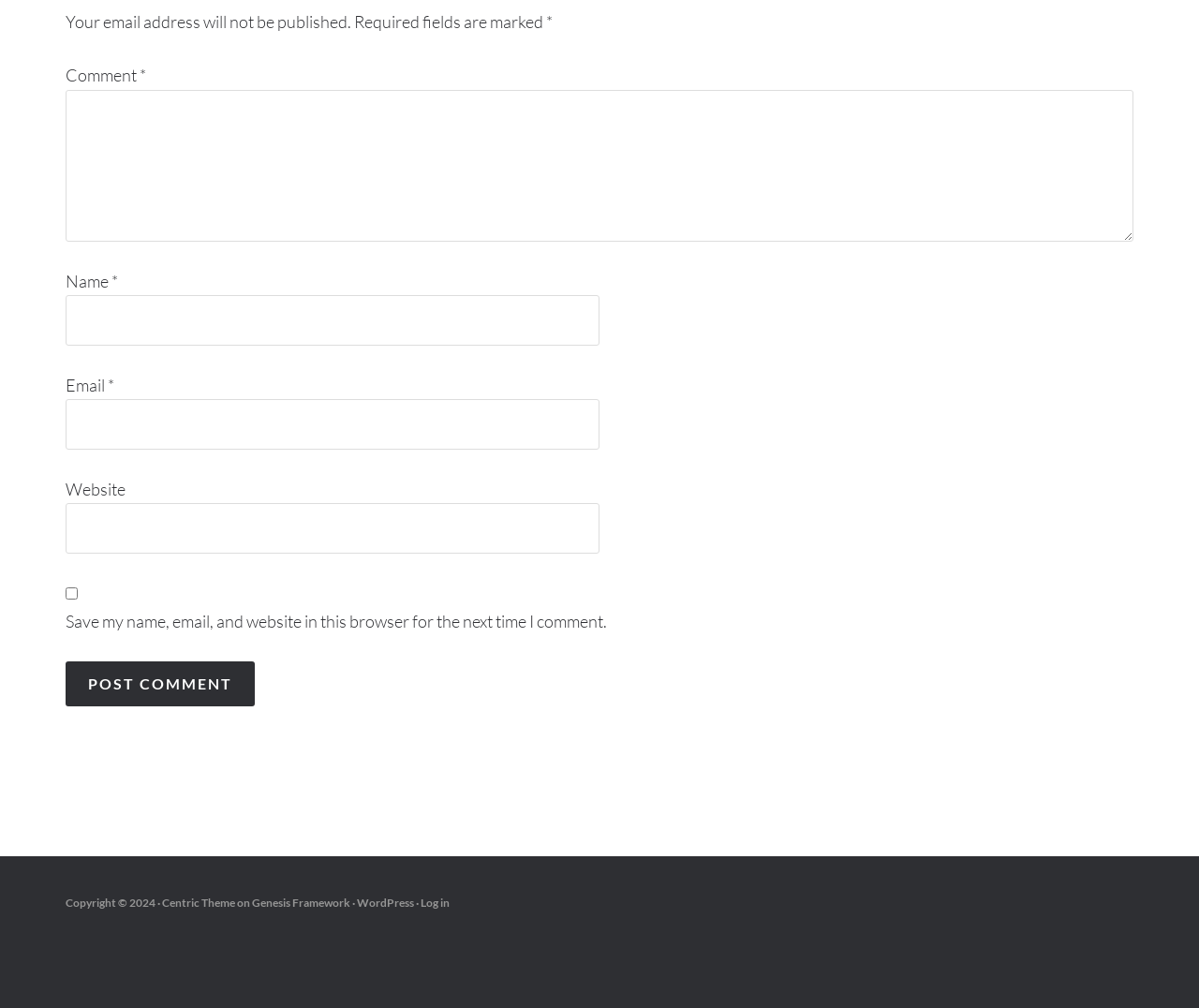Given the element description "WordPress" in the screenshot, predict the bounding box coordinates of that UI element.

[0.298, 0.888, 0.345, 0.902]